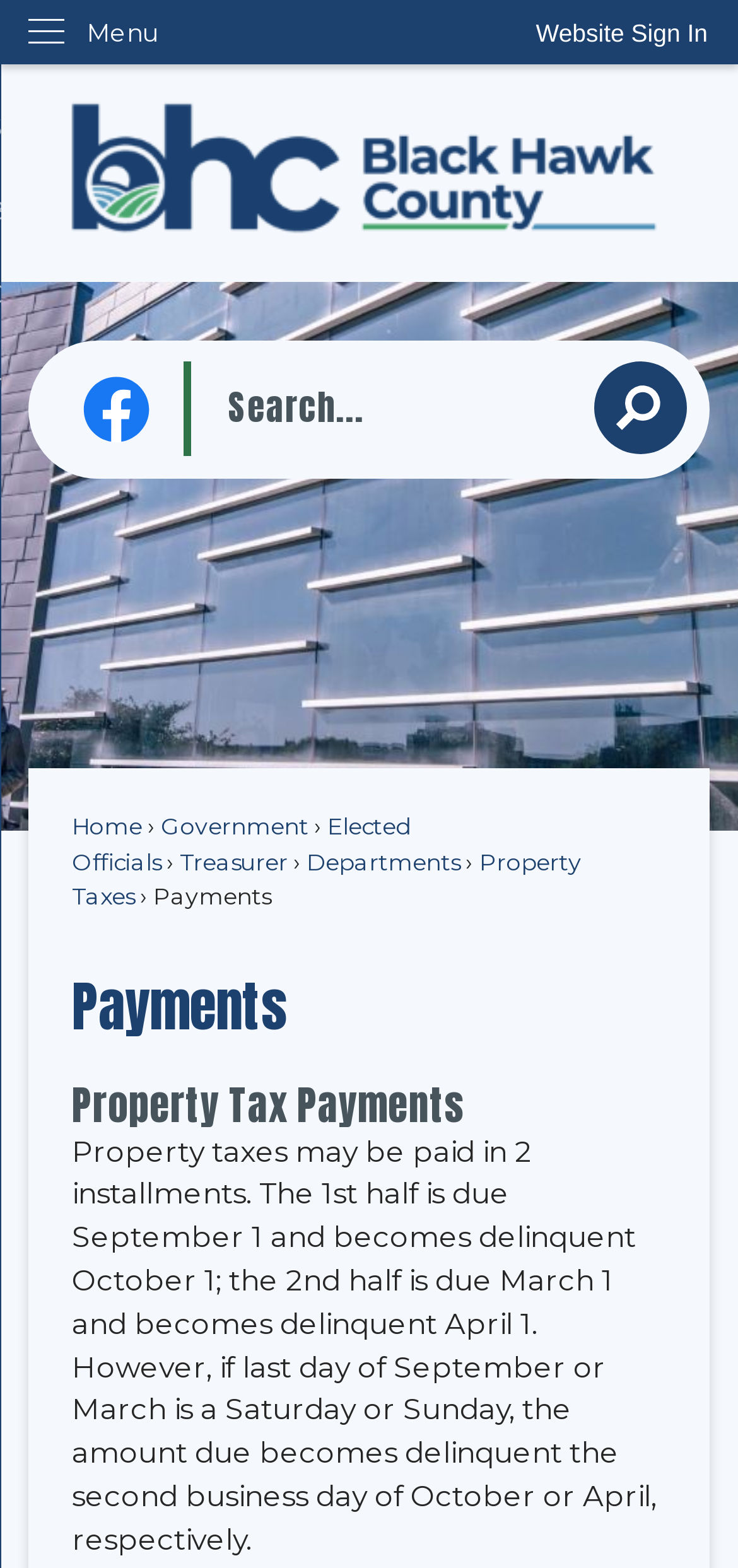Identify the bounding box coordinates of the clickable region necessary to fulfill the following instruction: "view menu". The bounding box coordinates should be four float numbers between 0 and 1, i.e., [left, top, right, bottom].

None